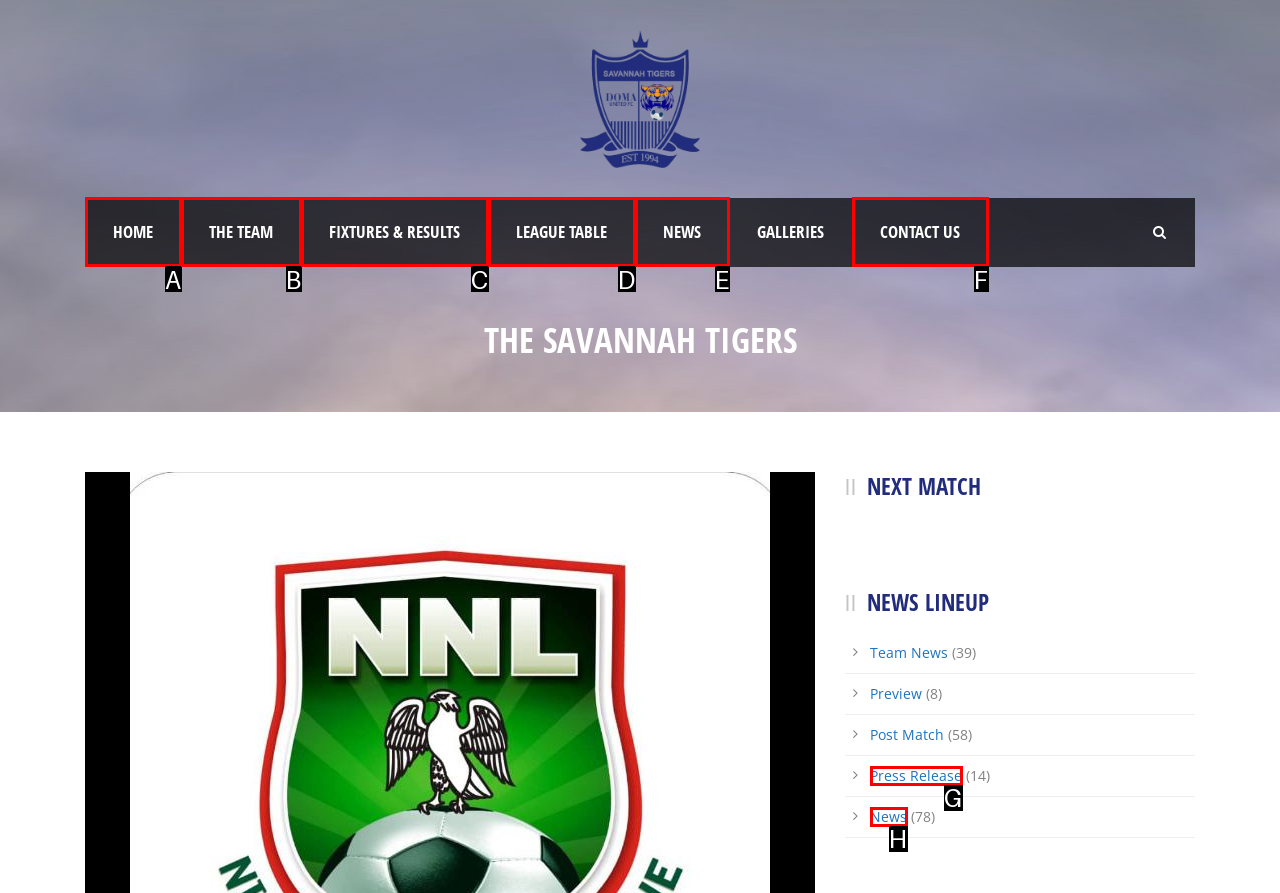Based on the given description: Press Release, identify the correct option and provide the corresponding letter from the given choices directly.

G